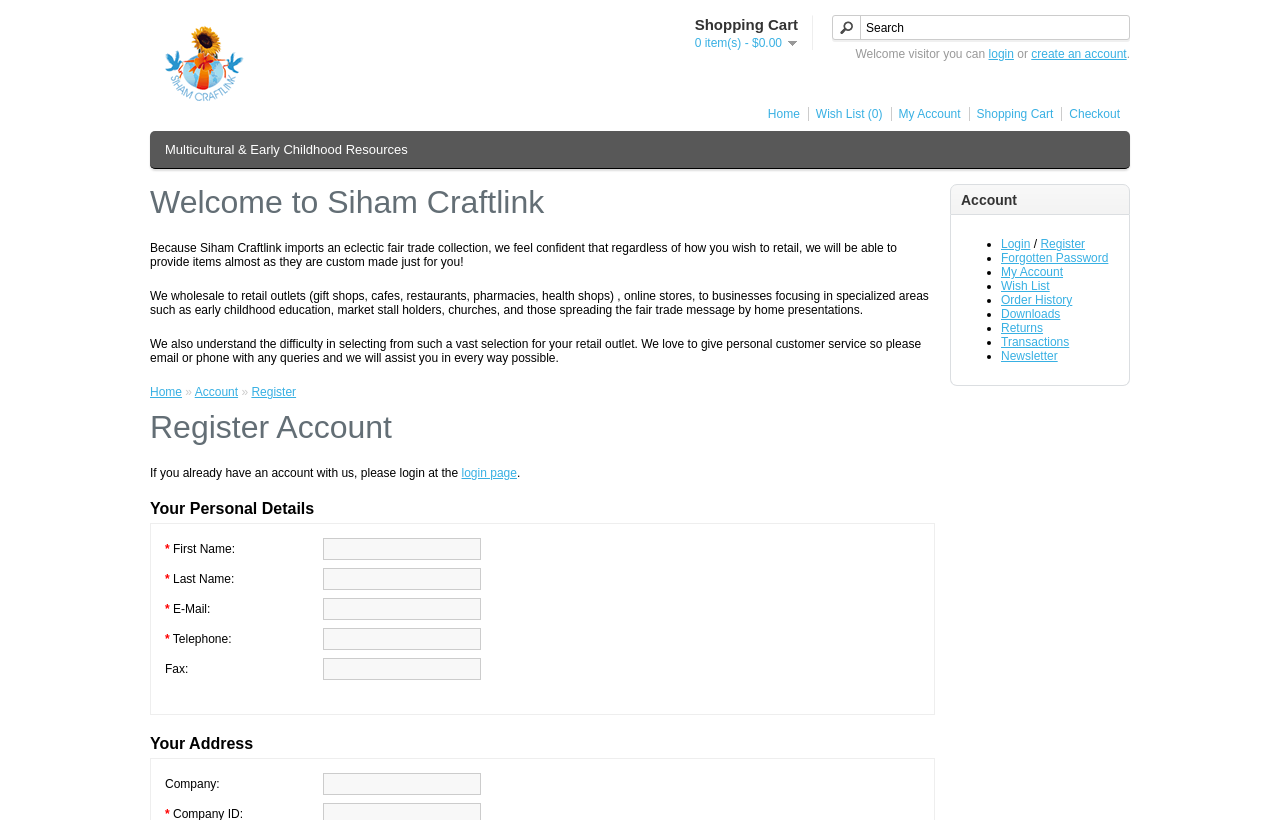What is the purpose of the website?
Observe the image and answer the question with a one-word or short phrase response.

Fair trade collection